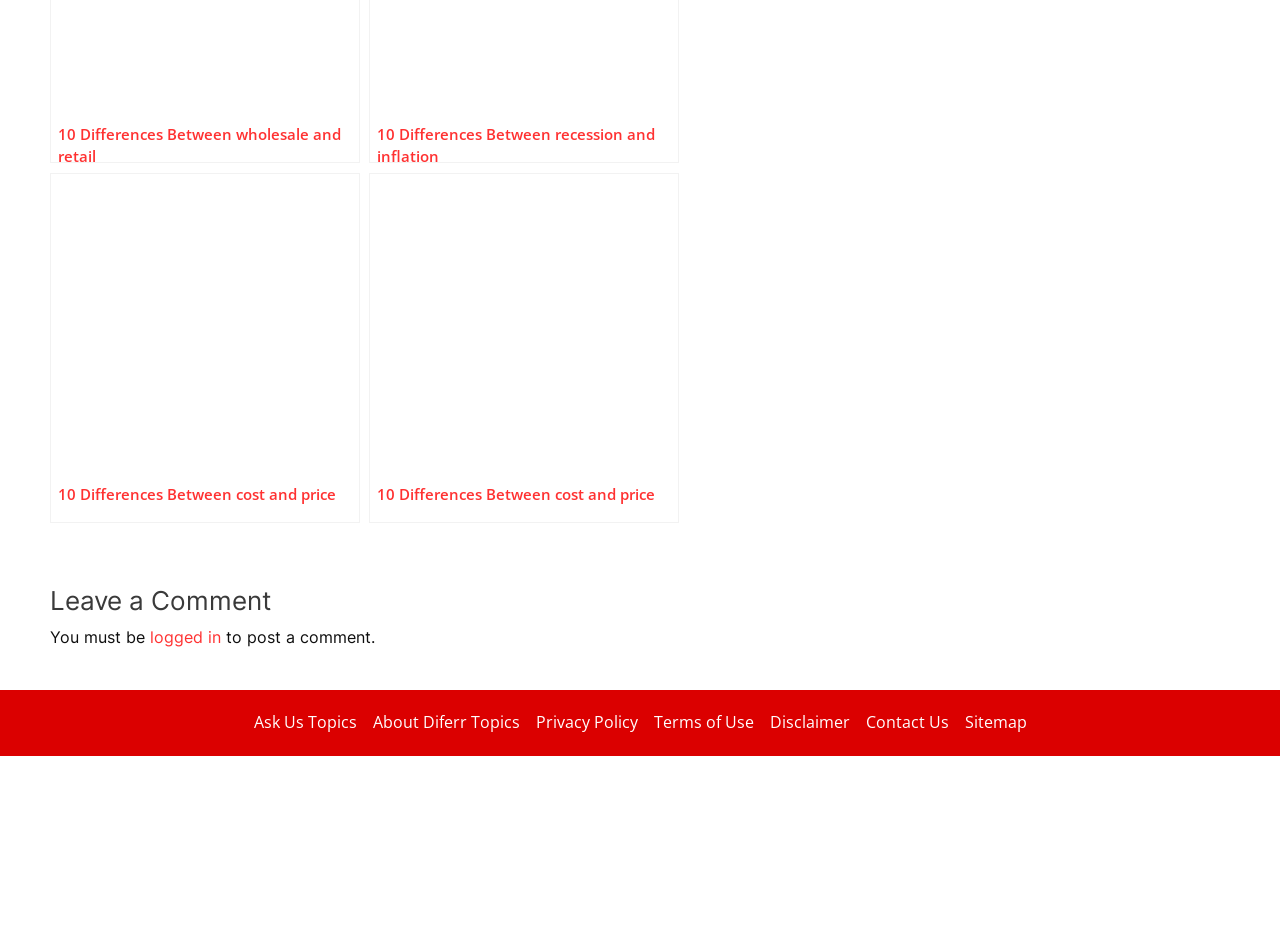Please indicate the bounding box coordinates of the element's region to be clicked to achieve the instruction: "navigate to ask us topics". Provide the coordinates as four float numbers between 0 and 1, i.e., [left, top, right, bottom].

[0.198, 0.764, 0.285, 0.791]